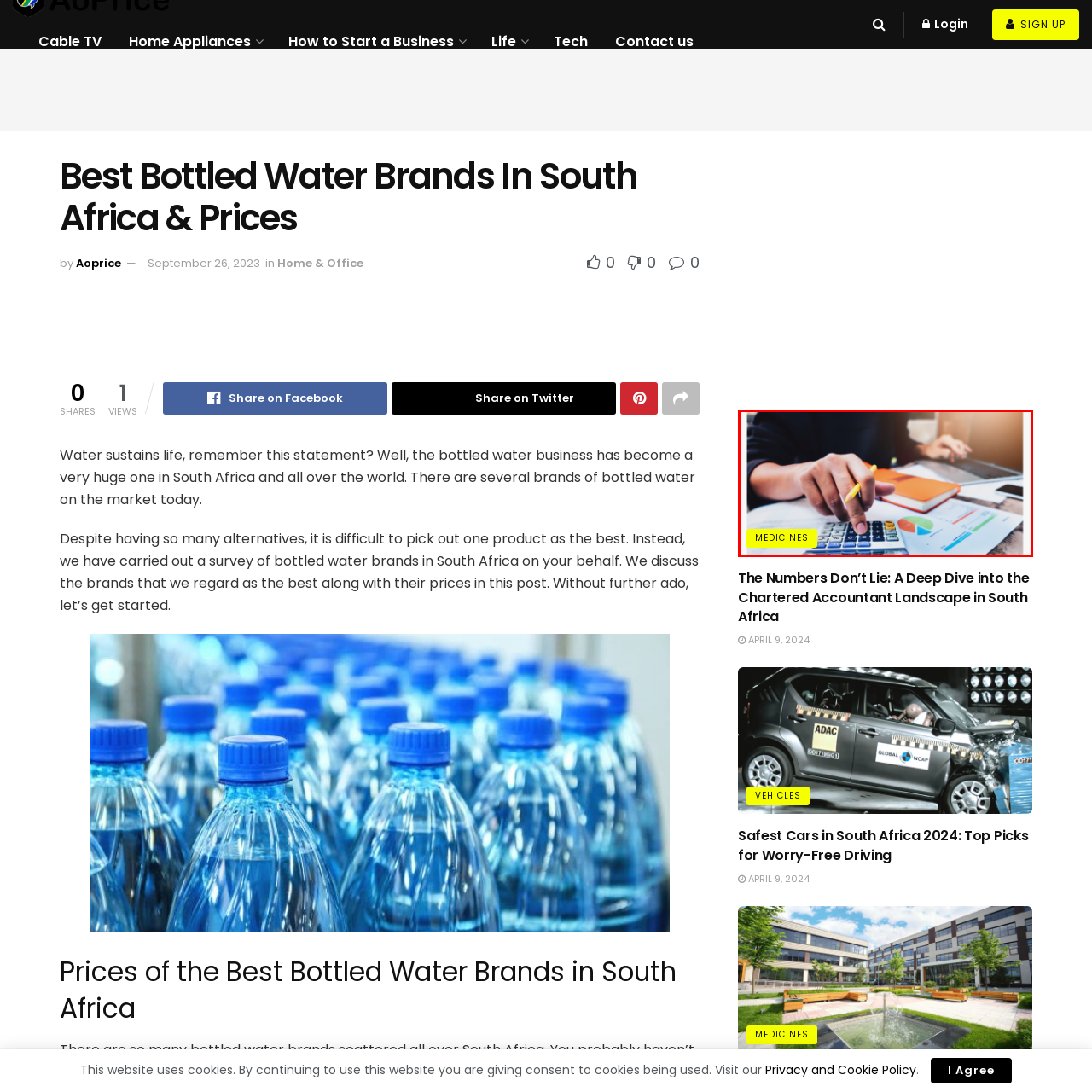Compose a thorough description of the image encased in the red perimeter.

In this image, a person is engaged in an analytical task involving a calculator, highlighting a focus on financial assessment or budgeting. Their right hand, holding a pencil, is poised over the calculator, emphasizing the importance of calculation in their work. Nearby, a vibrant orange notebook and scattered documents featuring colorful graphs and charts suggest a detailed review of data, potentially related to the pharmaceuticals or healthcare sector. The label "MEDICINES" prominently displayed in bright yellow at the bottom left corner indicates a specific focus on pharmaceuticals, implying that the calculations may pertain to medical supplies, expenses, or financial planning in the health industry. The overall scene captures a moment of professionalism and diligence in managing financial aspects within a medical context.